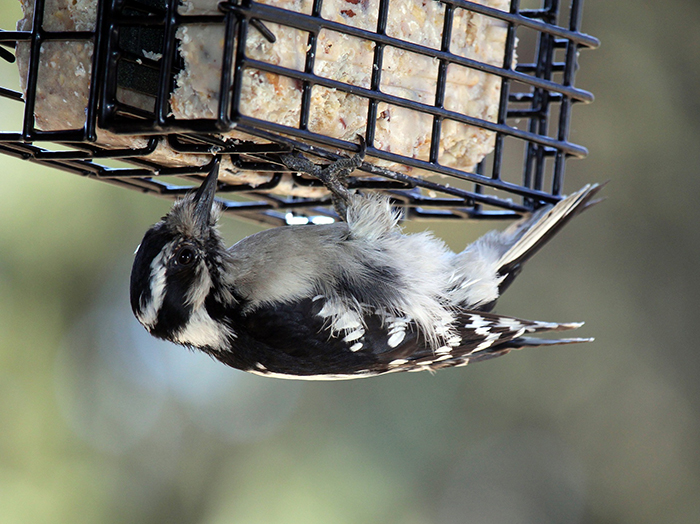What is the background of the image?
Please provide a single word or phrase based on the screenshot.

greenery